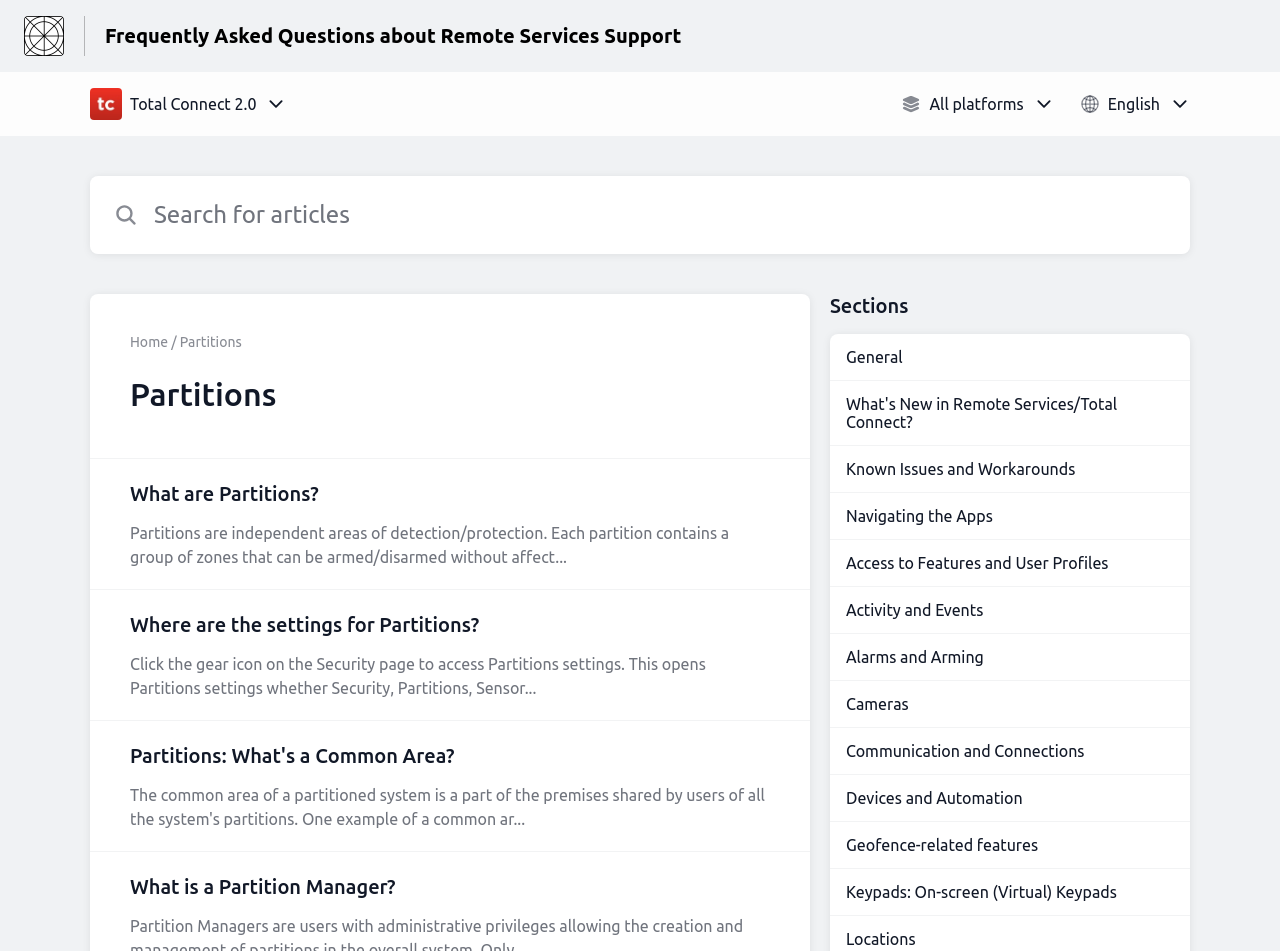Could you provide the bounding box coordinates for the portion of the screen to click to complete this instruction: "Search for articles"?

[0.07, 0.185, 0.93, 0.267]